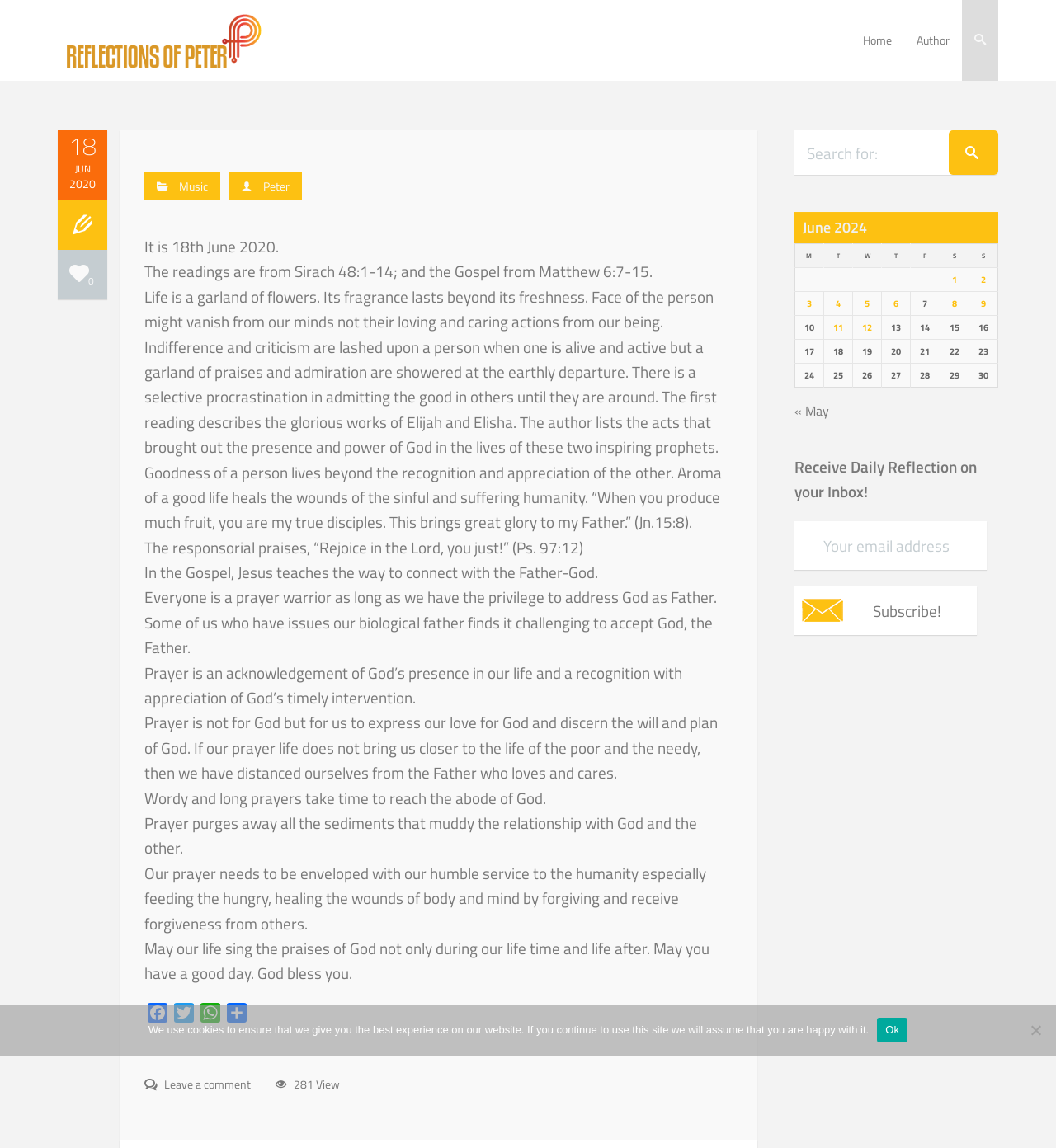Locate the bounding box coordinates of the item that should be clicked to fulfill the instruction: "Search for something".

[0.752, 0.114, 0.945, 0.152]